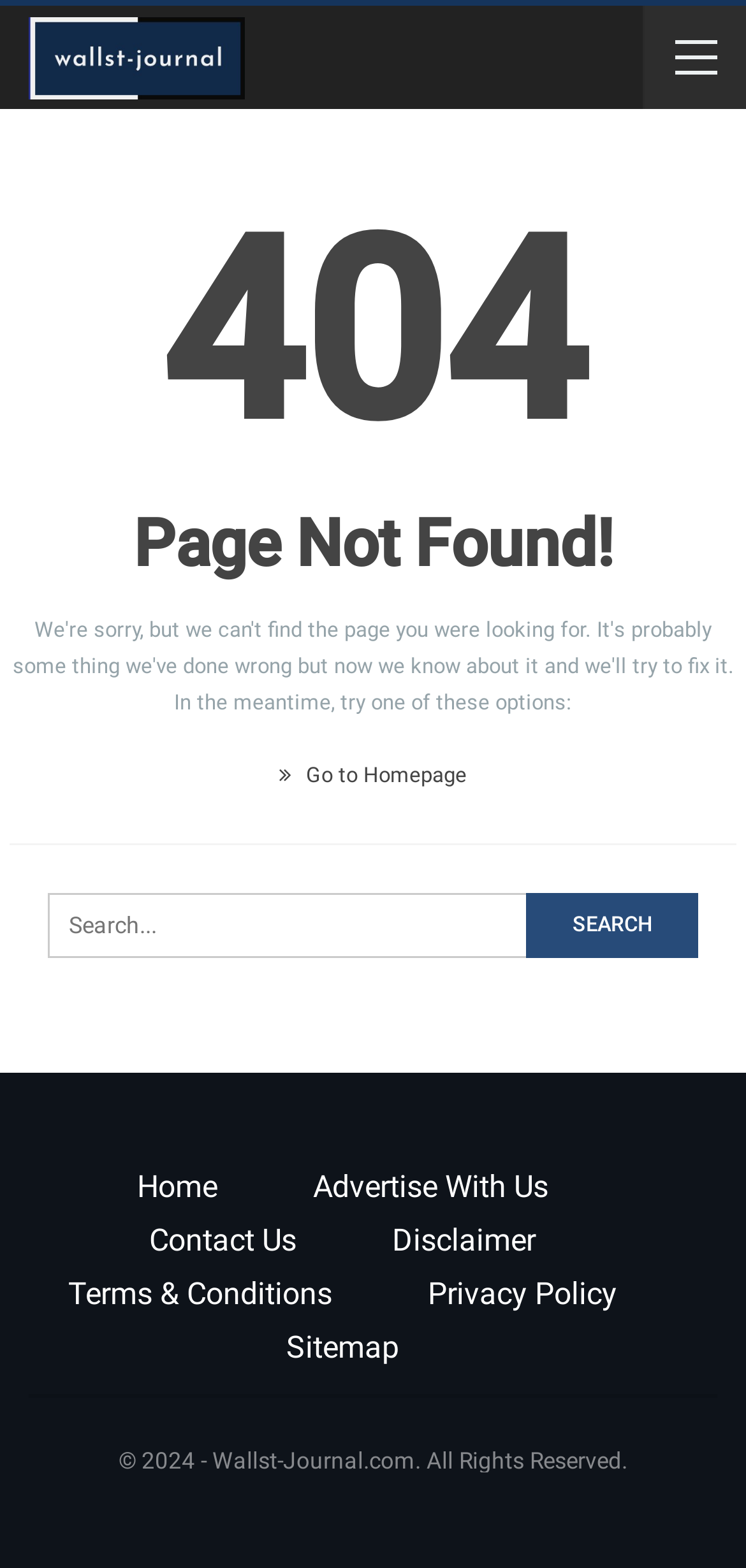Explain the features and main sections of the webpage comprehensively.

The webpage appears to be a 404 error page from Wallst-Journal.com. At the top left corner, there is a logo image of Wallst-Journal.com. Below the logo, there is a main section that takes up most of the page. 

In the main section, a large "404" text is displayed prominently, indicating that the page was not found. Below the "404" text, there is a heading that reads "Page Not Found!". 

To the right of the heading, there is a link with an icon that says "Go to Homepage". Below this link, there is a search bar with a search box and a "Search" button. The search button has the text "SEARCH" on it.

At the bottom of the page, there is a section with several links, including "Home", "Advertise With Us", "Contact Us", "Disclaimer", "Terms & Conditions", "Privacy Policy", and "Sitemap". These links are arranged horizontally and take up most of the bottom section.

Finally, at the very bottom of the page, there is a copyright notice that reads "© 2024 - Wallst-Journal.com. All Rights Reserved."